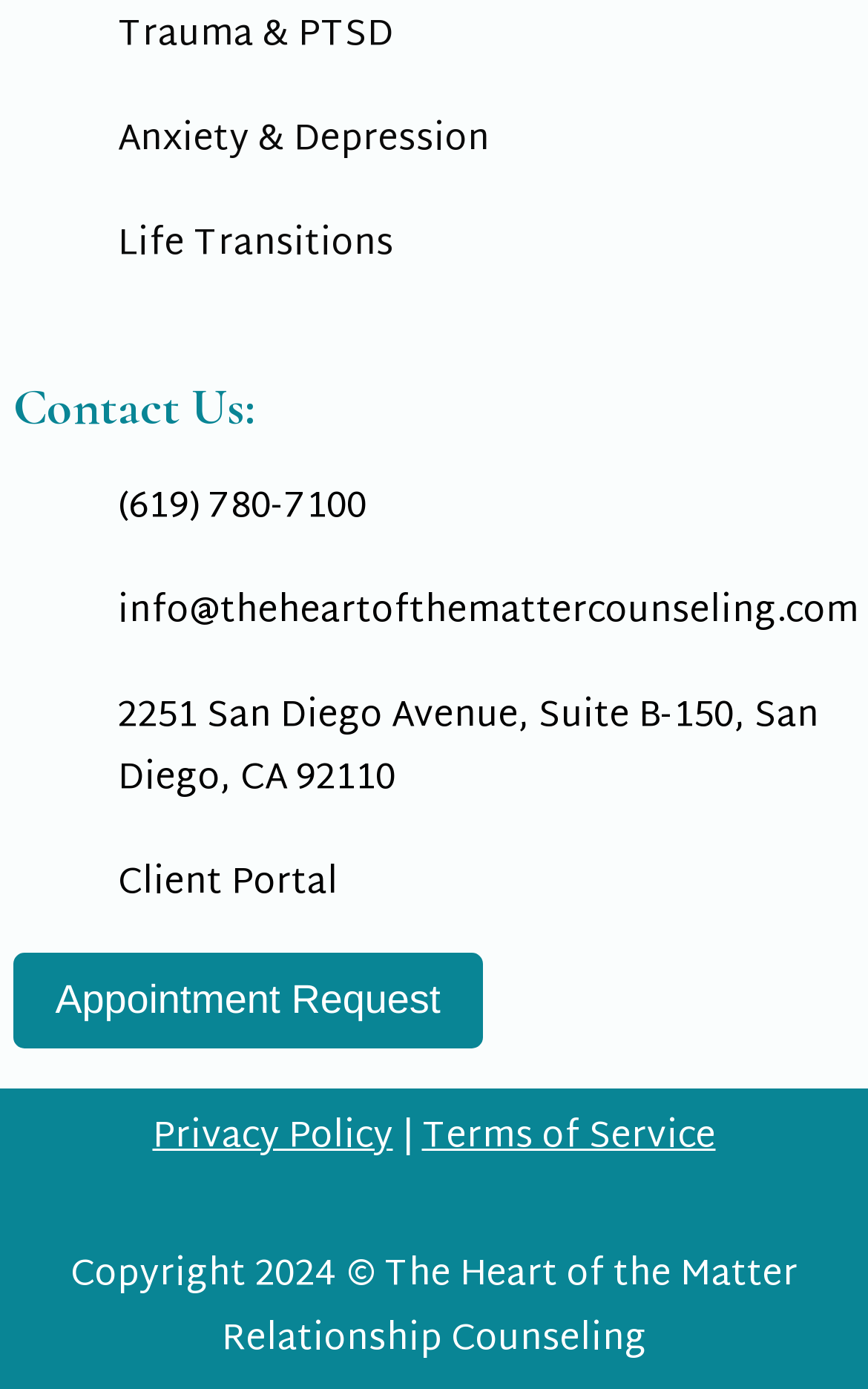Show the bounding box coordinates of the region that should be clicked to follow the instruction: "Call the phone number."

[0.135, 0.343, 0.423, 0.389]